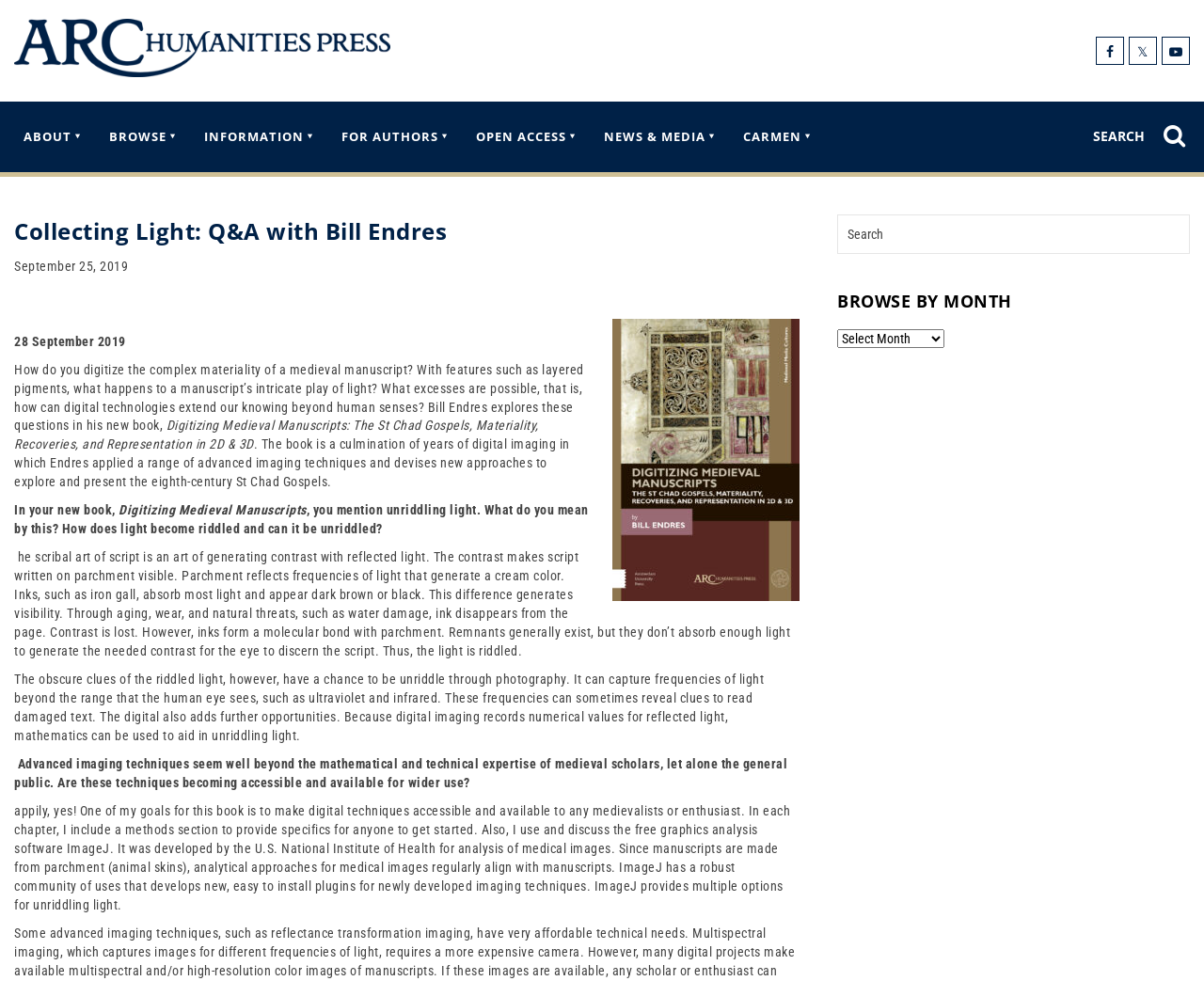Find the bounding box coordinates of the clickable area that will achieve the following instruction: "Search for something".

[0.908, 0.127, 0.988, 0.152]